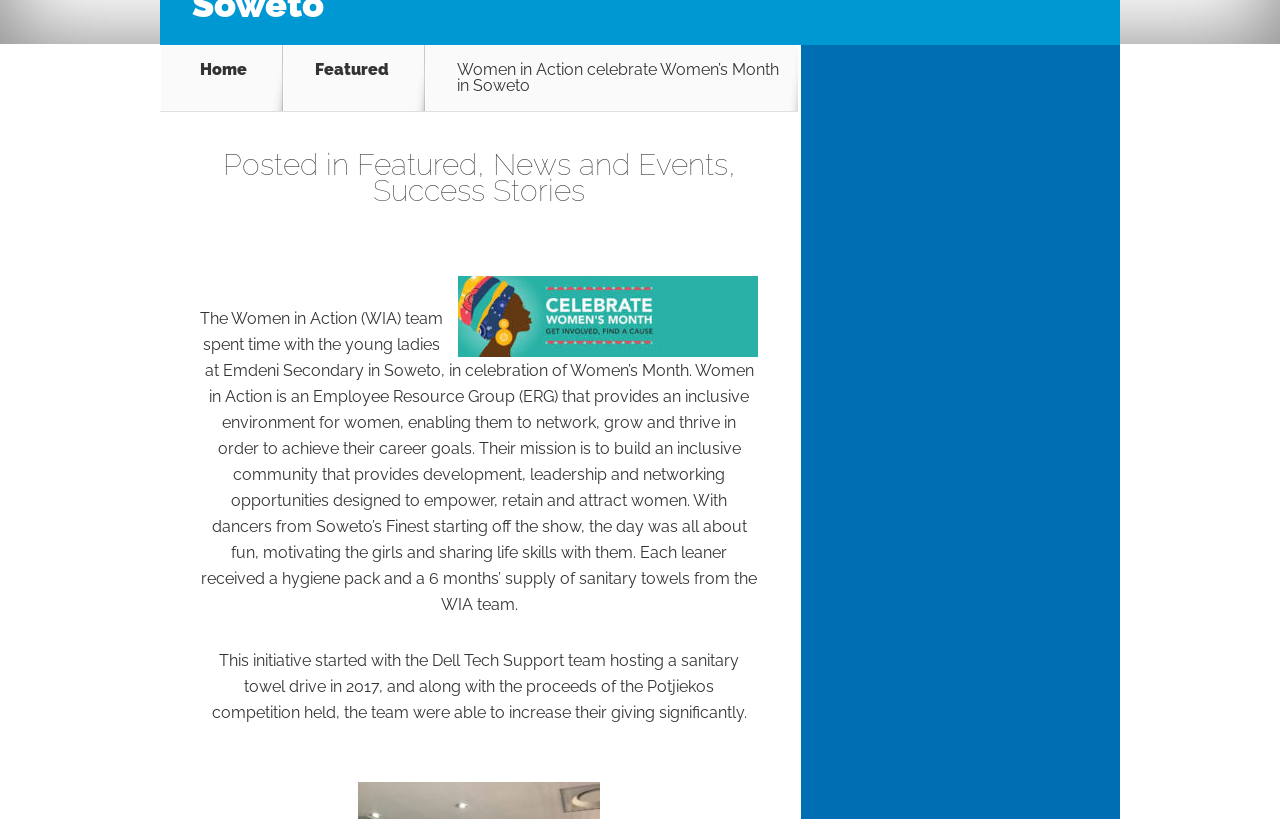Extract the bounding box of the UI element described as: "Success Stories".

[0.291, 0.211, 0.457, 0.254]